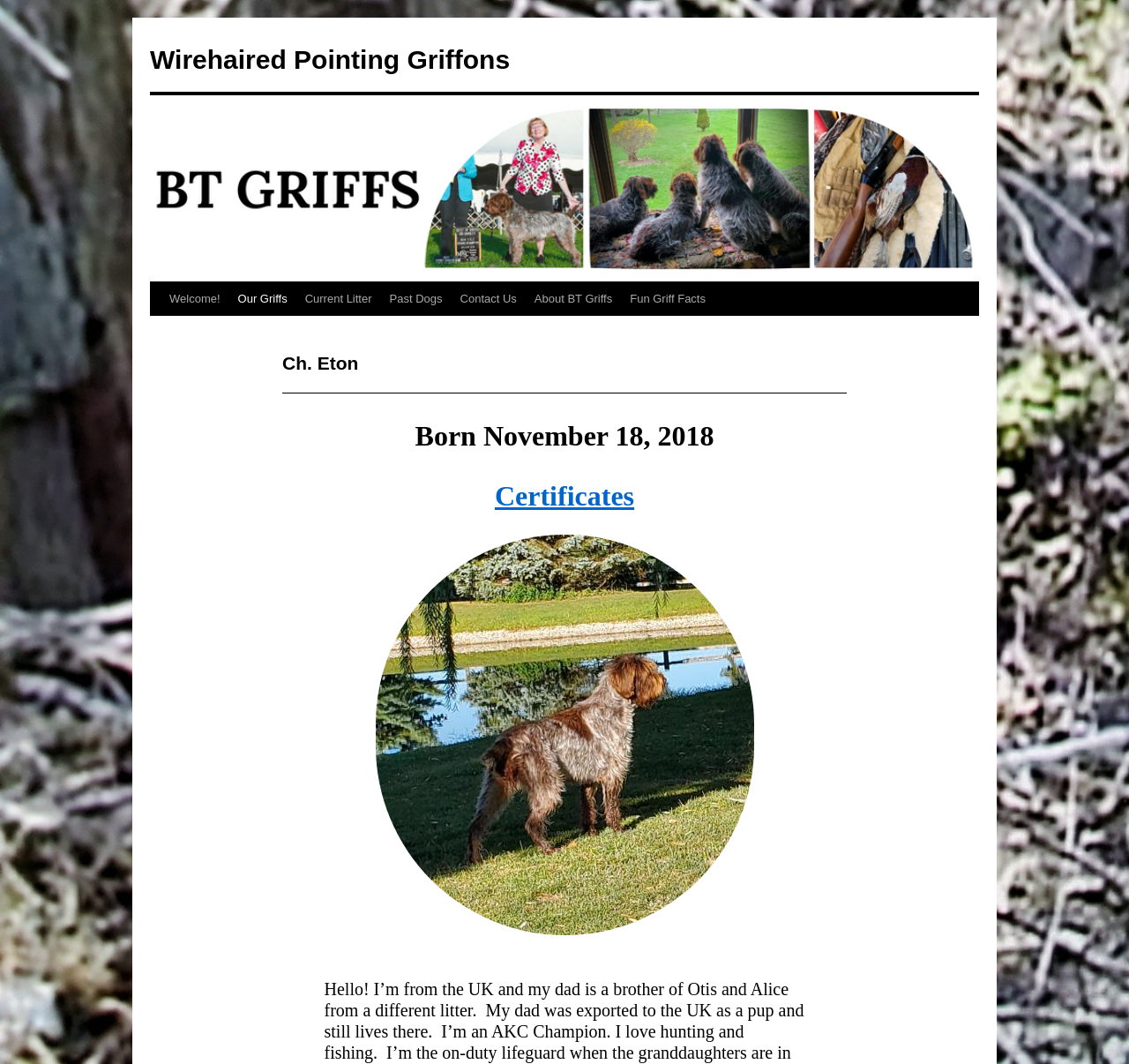What is the date of birth of Ch. Eton?
Could you please answer the question thoroughly and with as much detail as possible?

I found the heading 'Born November 18, 2018' which indicates the date of birth of Ch. Eton.